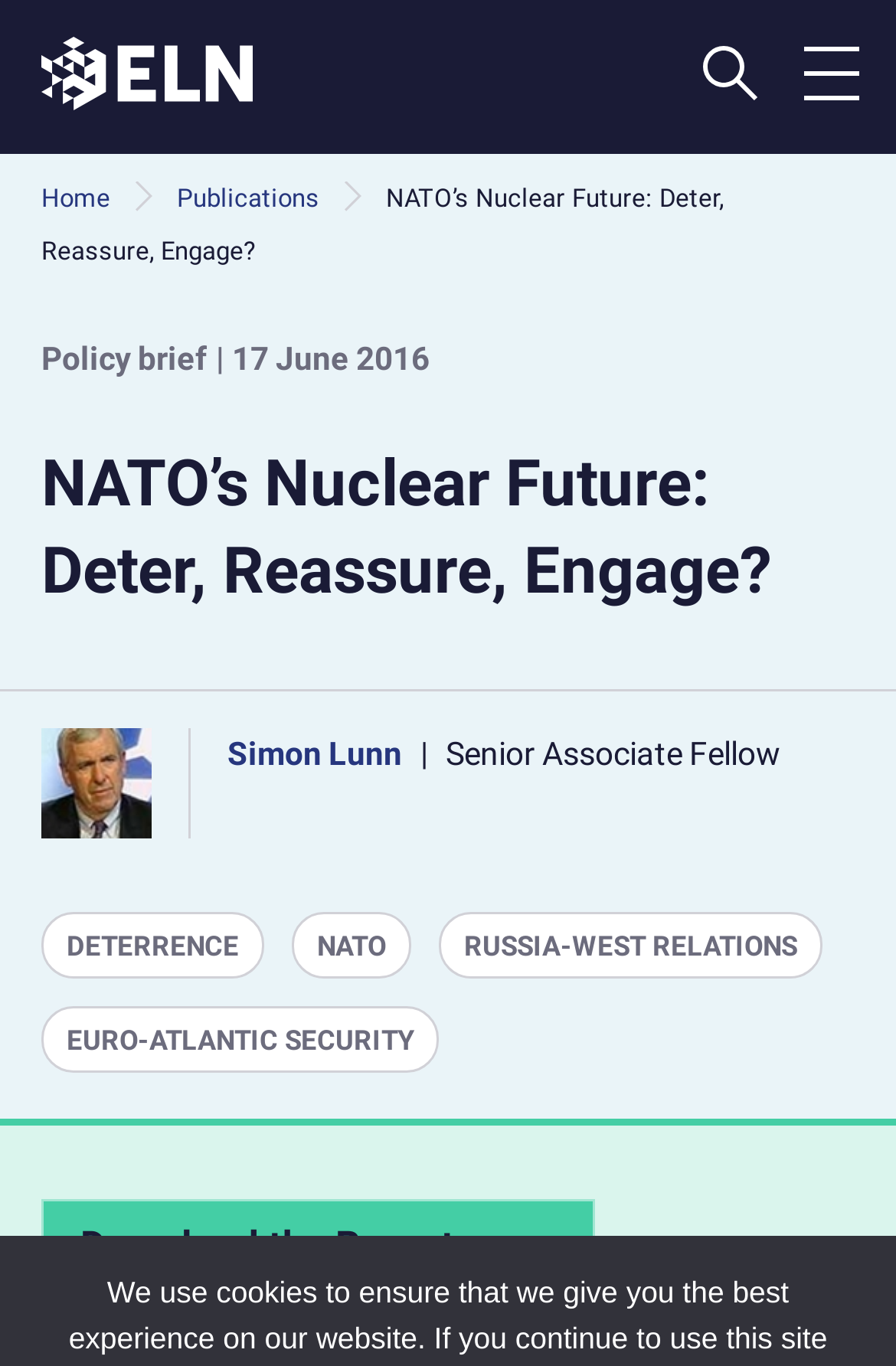Can you find the bounding box coordinates for the element to click on to achieve the instruction: "Download the Report PDF"?

[0.046, 0.878, 0.664, 0.989]